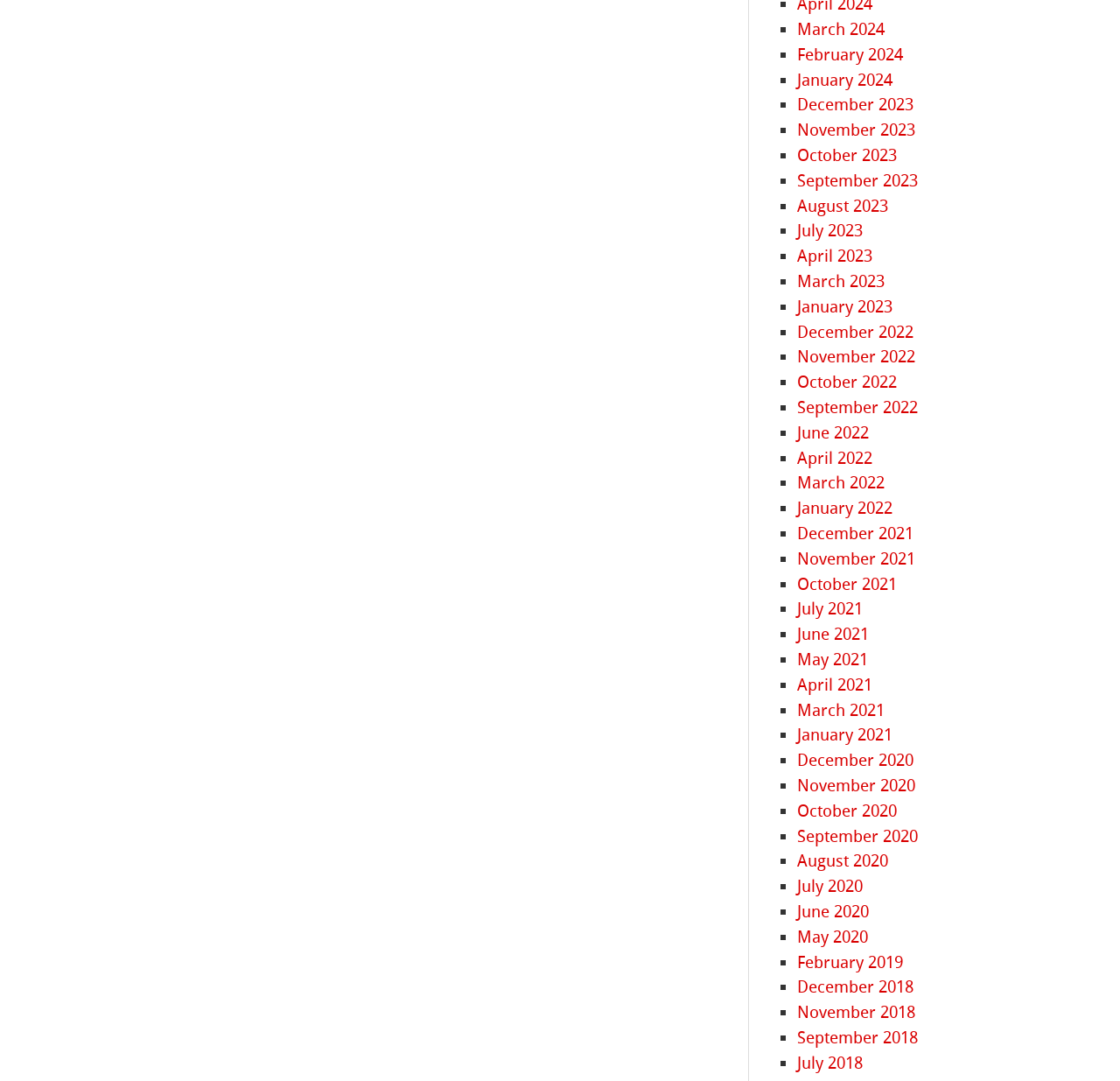Given the element description: "October 2021", predict the bounding box coordinates of the UI element it refers to, using four float numbers between 0 and 1, i.e., [left, top, right, bottom].

[0.712, 0.531, 0.801, 0.549]